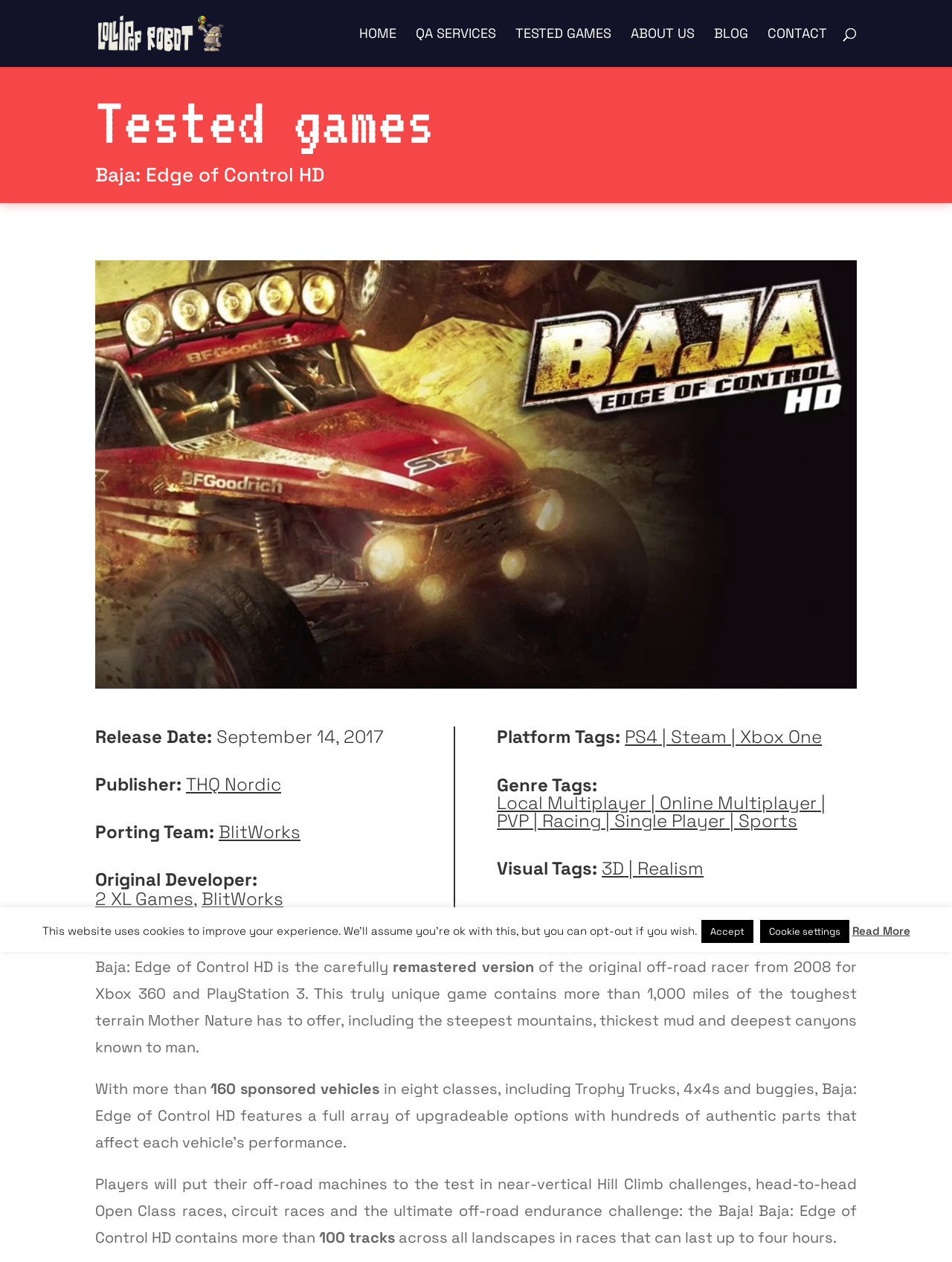Provide a brief response using a word or short phrase to this question:
What is the release date of the game?

September 14, 2017